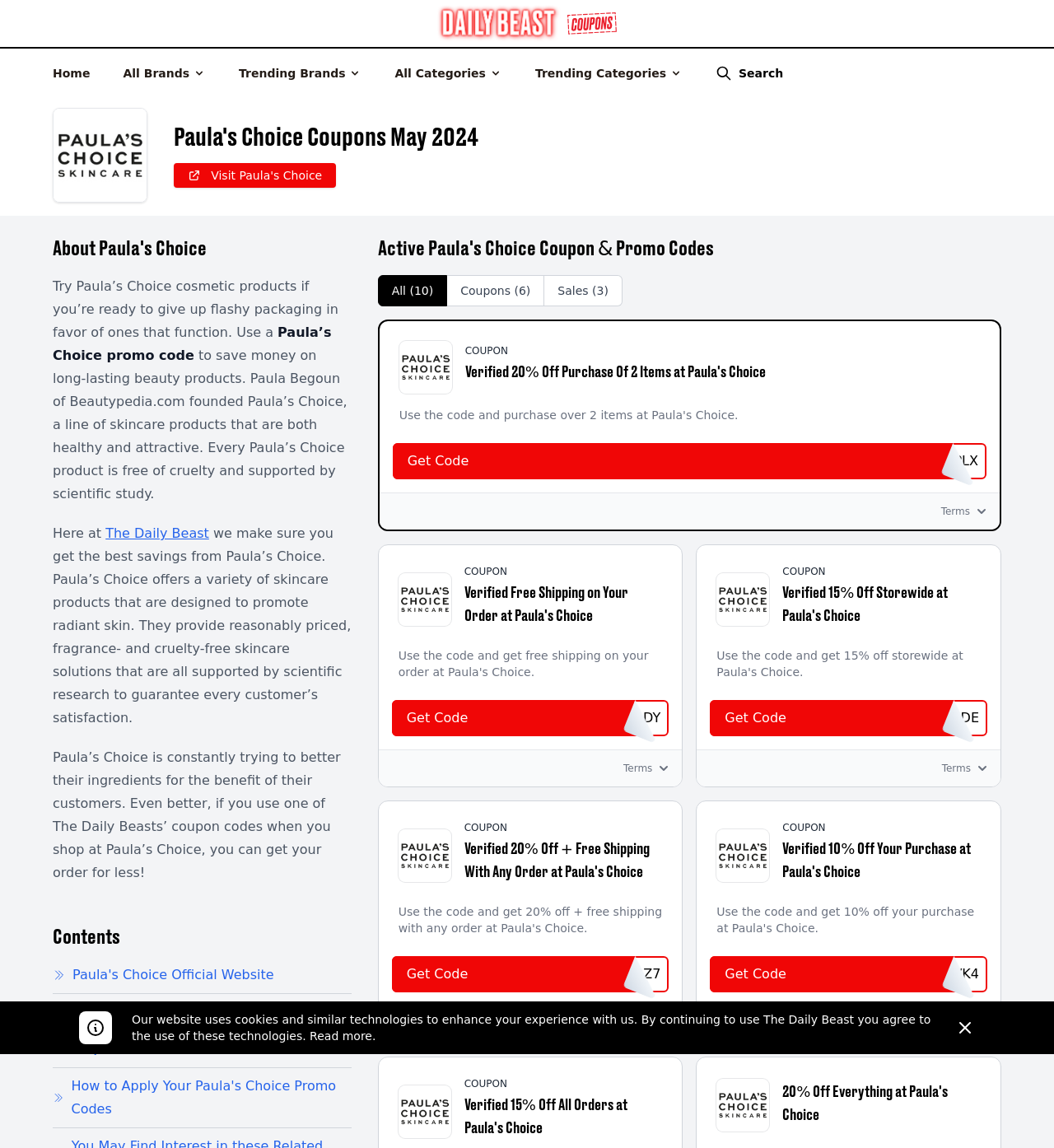What is the name of the founder of Paula's Choice?
Please provide a comprehensive and detailed answer to the question.

I read the article on the webpage and saw that it mentions 'Paula Begoun of Beautypedia.com founded Paula’s Choice', indicating that Paula Begoun is the founder of Paula's Choice.